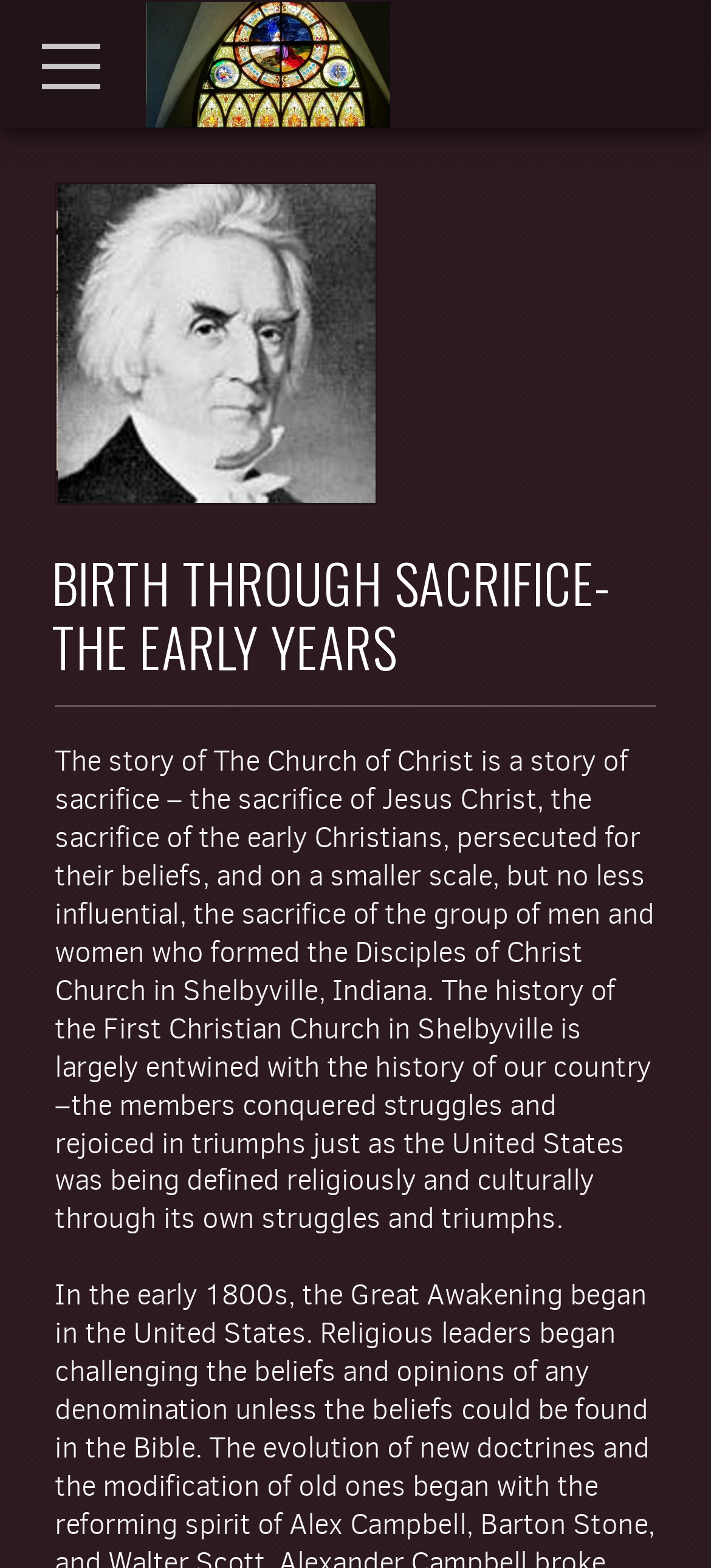Locate the UI element that matches the description Menu in the webpage screenshot. Return the bounding box coordinates in the format (top-left x, top-left y, bottom-right x, bottom-right y), with values ranging from 0 to 1.

[0.041, 0.016, 0.159, 0.07]